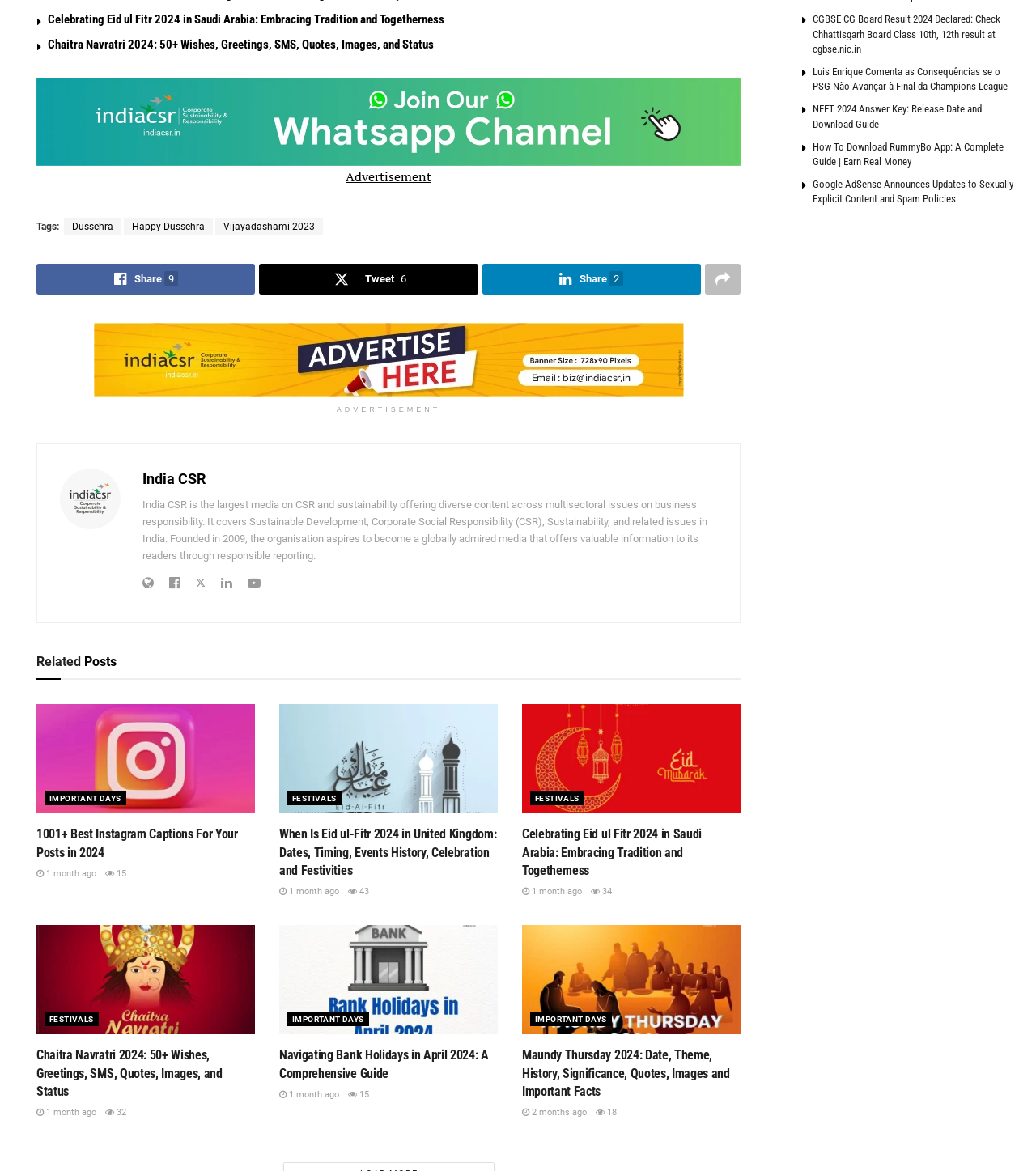How many links are under the 'Related Posts' heading?
Examine the screenshot and reply with a single word or phrase.

6